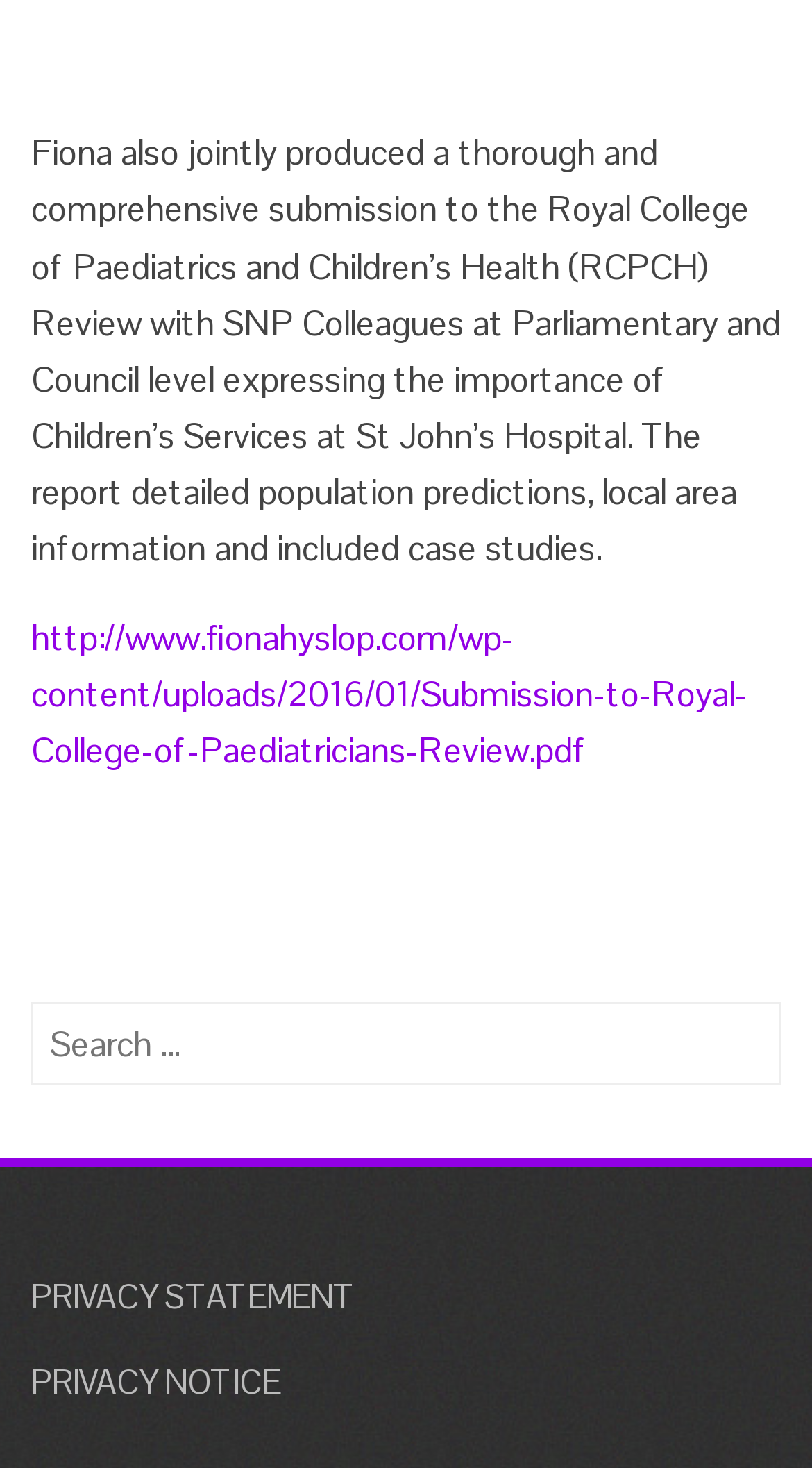Please study the image and answer the question comprehensively:
What are the two related documents available on the website?

The two links 'PRIVACY STATEMENT' and 'PRIVACY NOTICE' are located at the bottom of the page, suggesting that they are related documents available on the website.